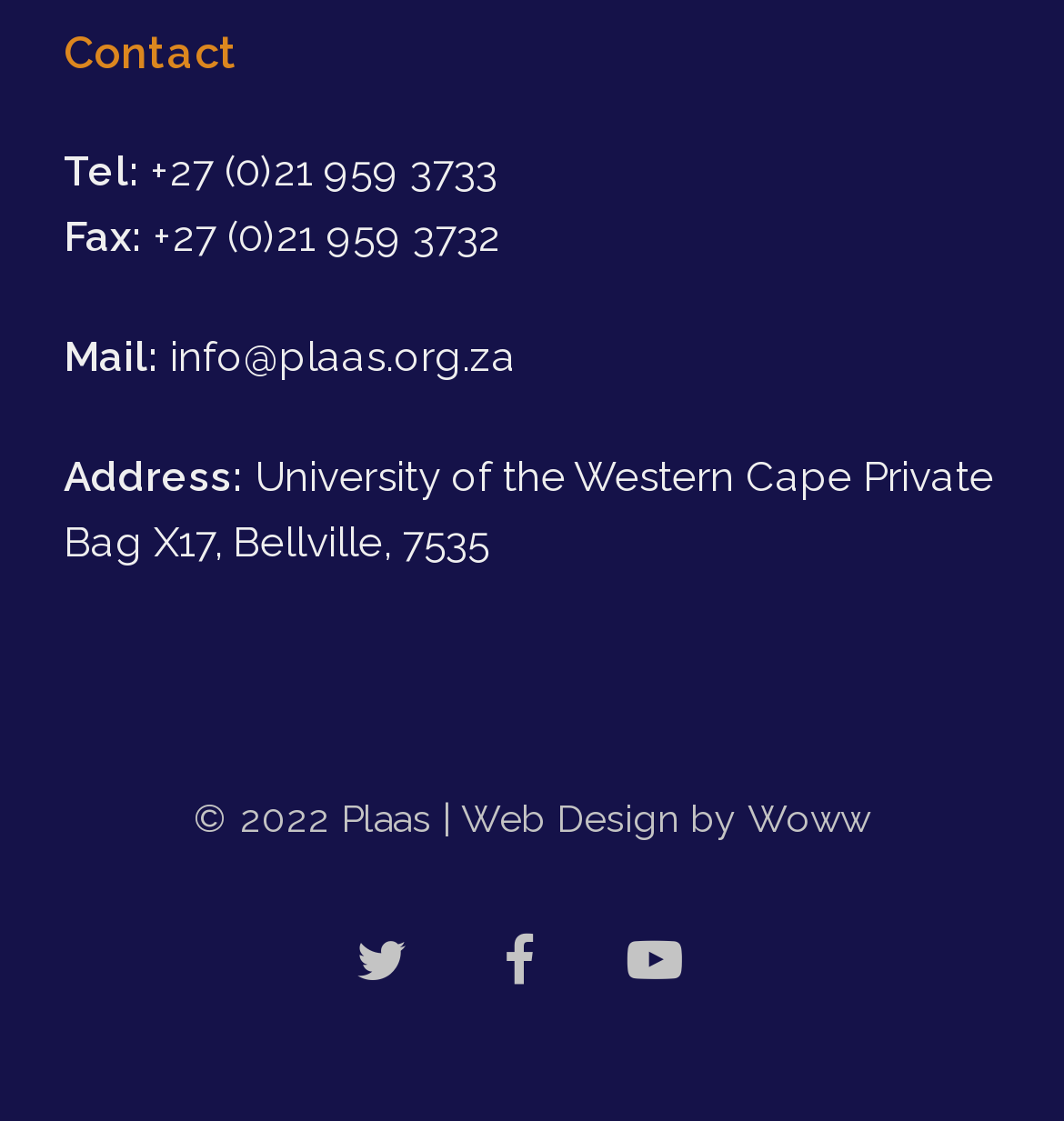Use a single word or phrase to answer this question: 
Who designed the website?

Woww